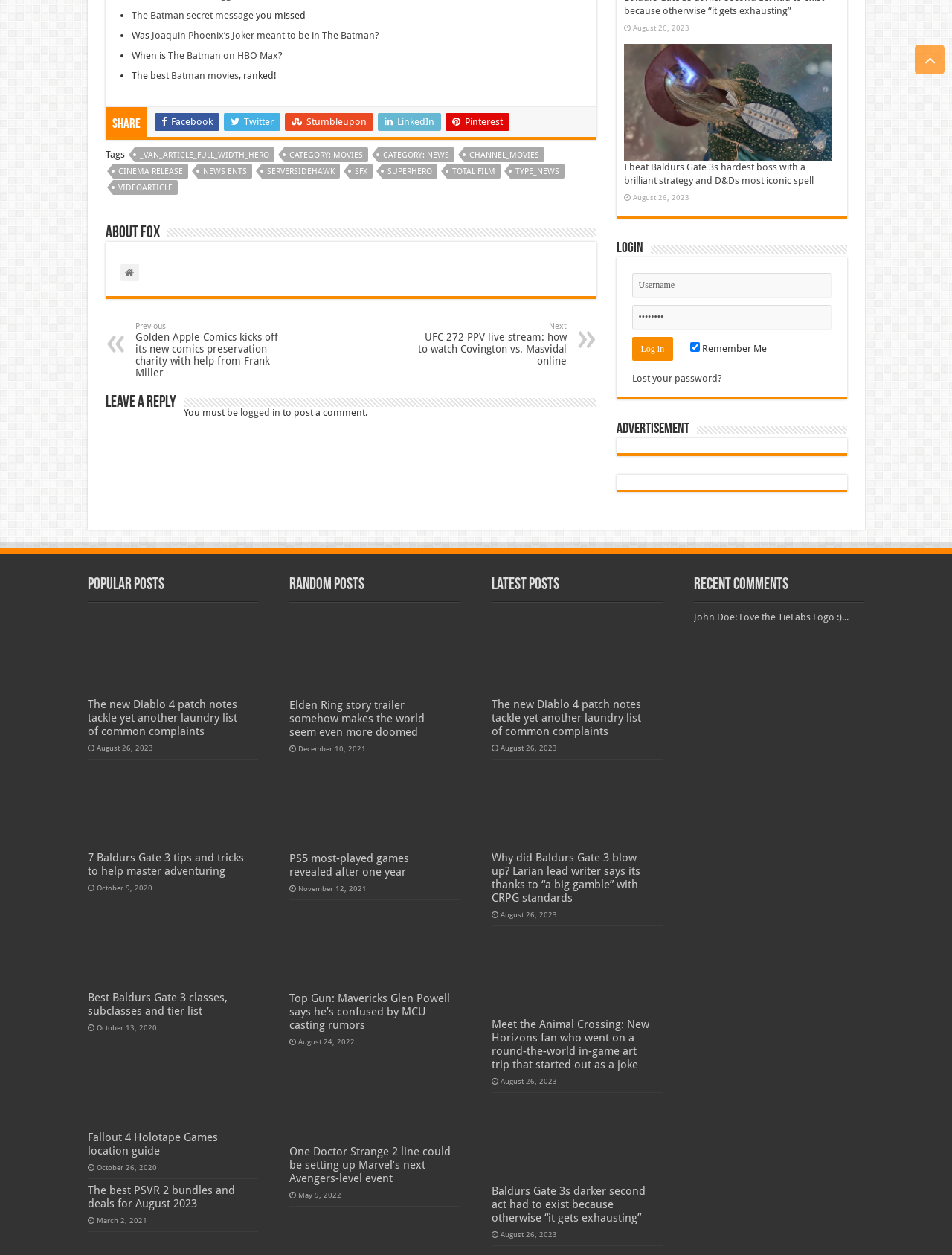Utilize the details in the image to give a detailed response to the question: What is the date of the latest article?

I looked at the top of the webpage and found the date 'August 26, 2023' which is likely the date of the latest article.